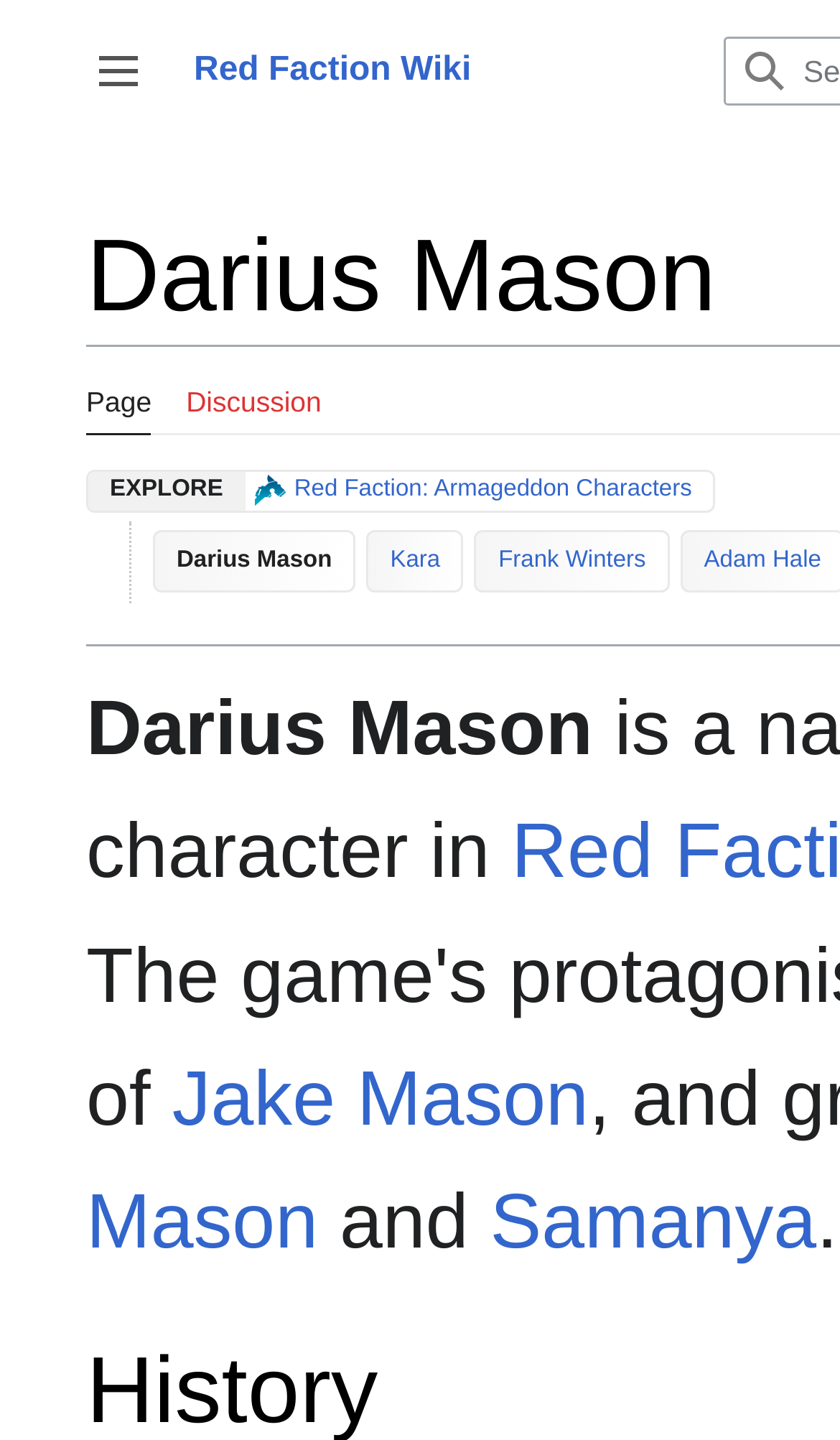Please identify the bounding box coordinates of the clickable area that will allow you to execute the instruction: "Toggle sidebar".

[0.082, 0.015, 0.2, 0.084]